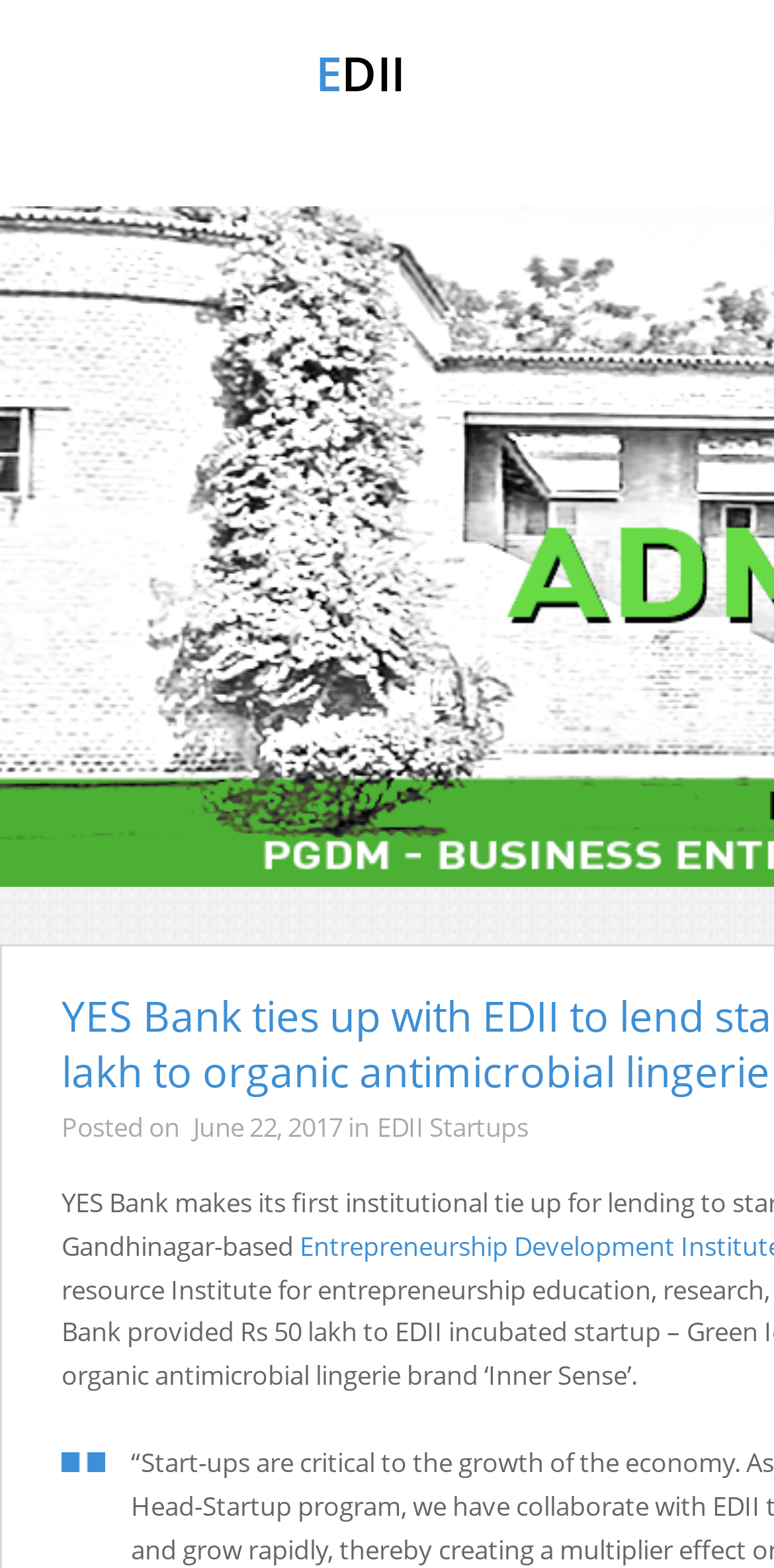What is the shape of the image at the bottom of the page?
Refer to the image and provide a one-word or short phrase answer.

Quote